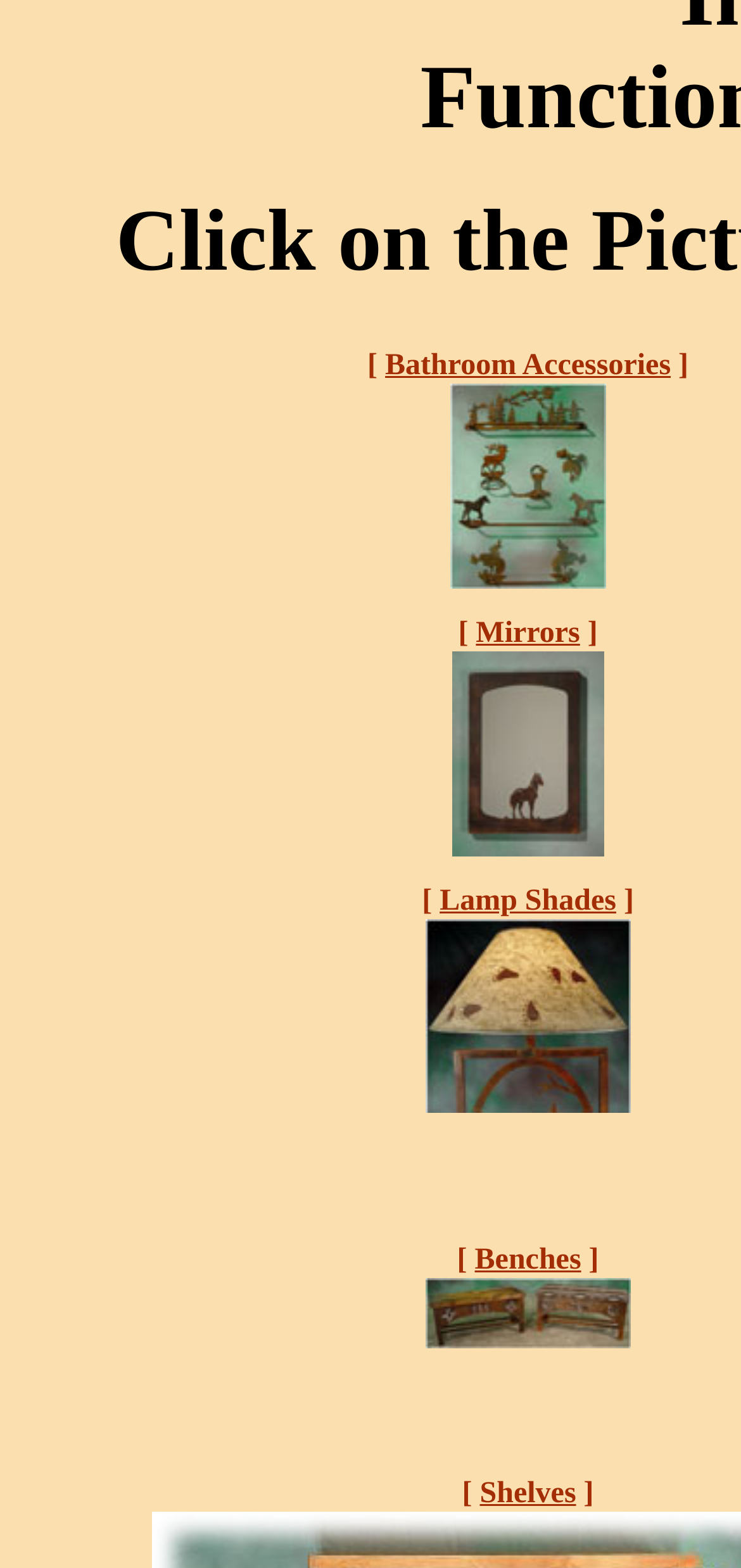Provide a brief response to the question below using one word or phrase:
How many categories are listed on the webpage?

4